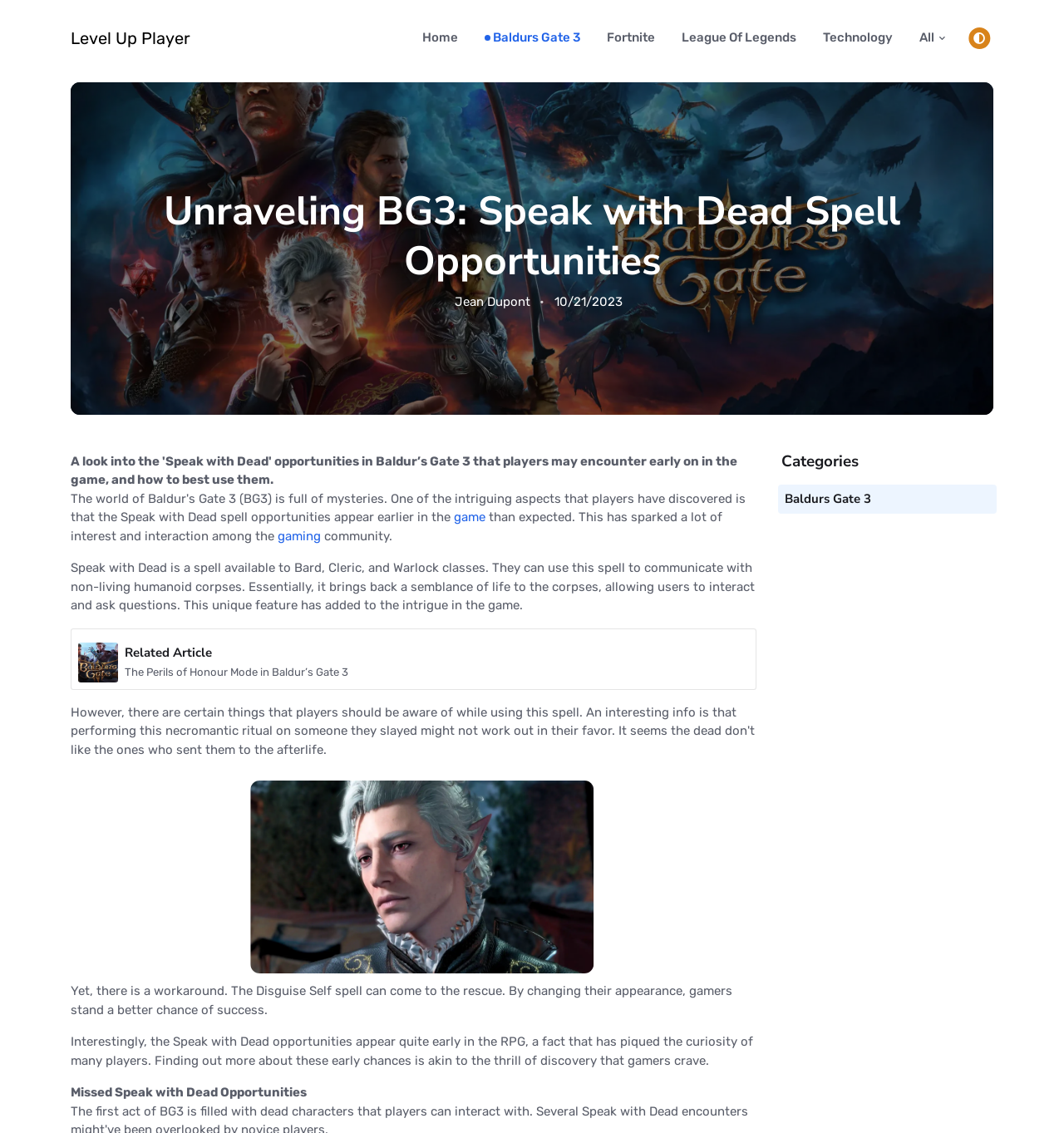What is the name of the author of the article?
Please provide an in-depth and detailed response to the question.

The author's name is mentioned in the article as 'Jean Dupont', which is a link to the author's profile or other articles written by them.